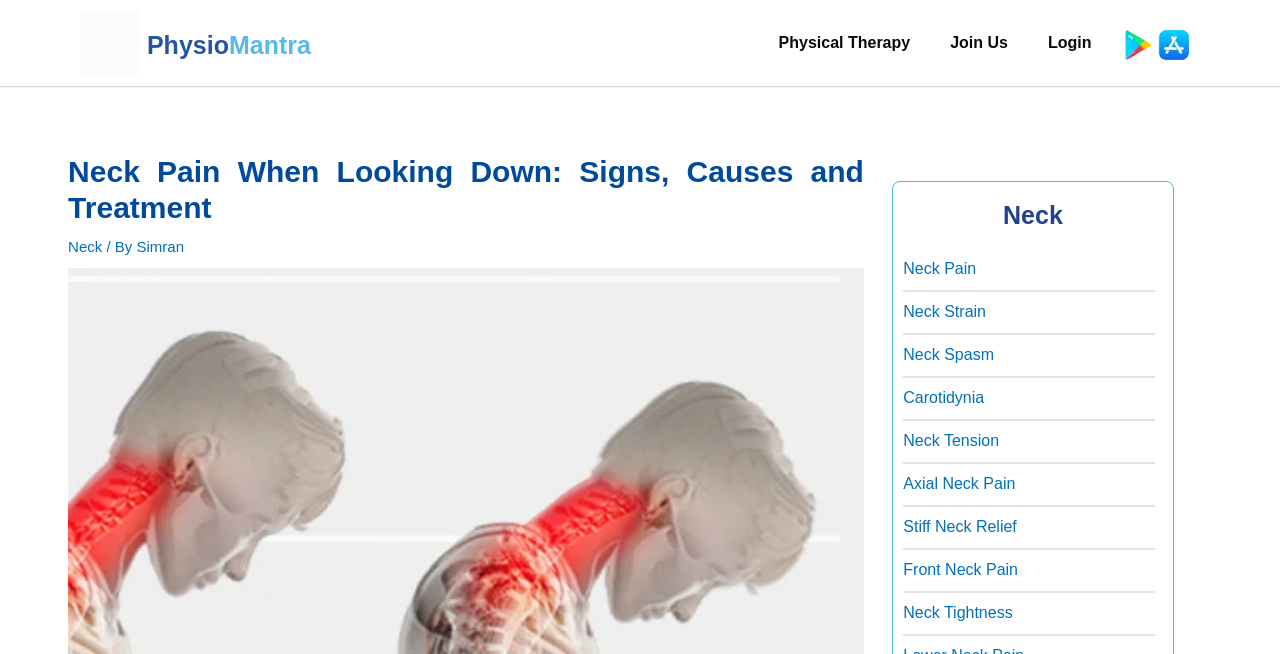Determine the bounding box coordinates for the element that should be clicked to follow this instruction: "Click the 'Join Us' link". The coordinates should be given as four float numbers between 0 and 1, in the format [left, top, right, bottom].

[0.727, 0.031, 0.803, 0.101]